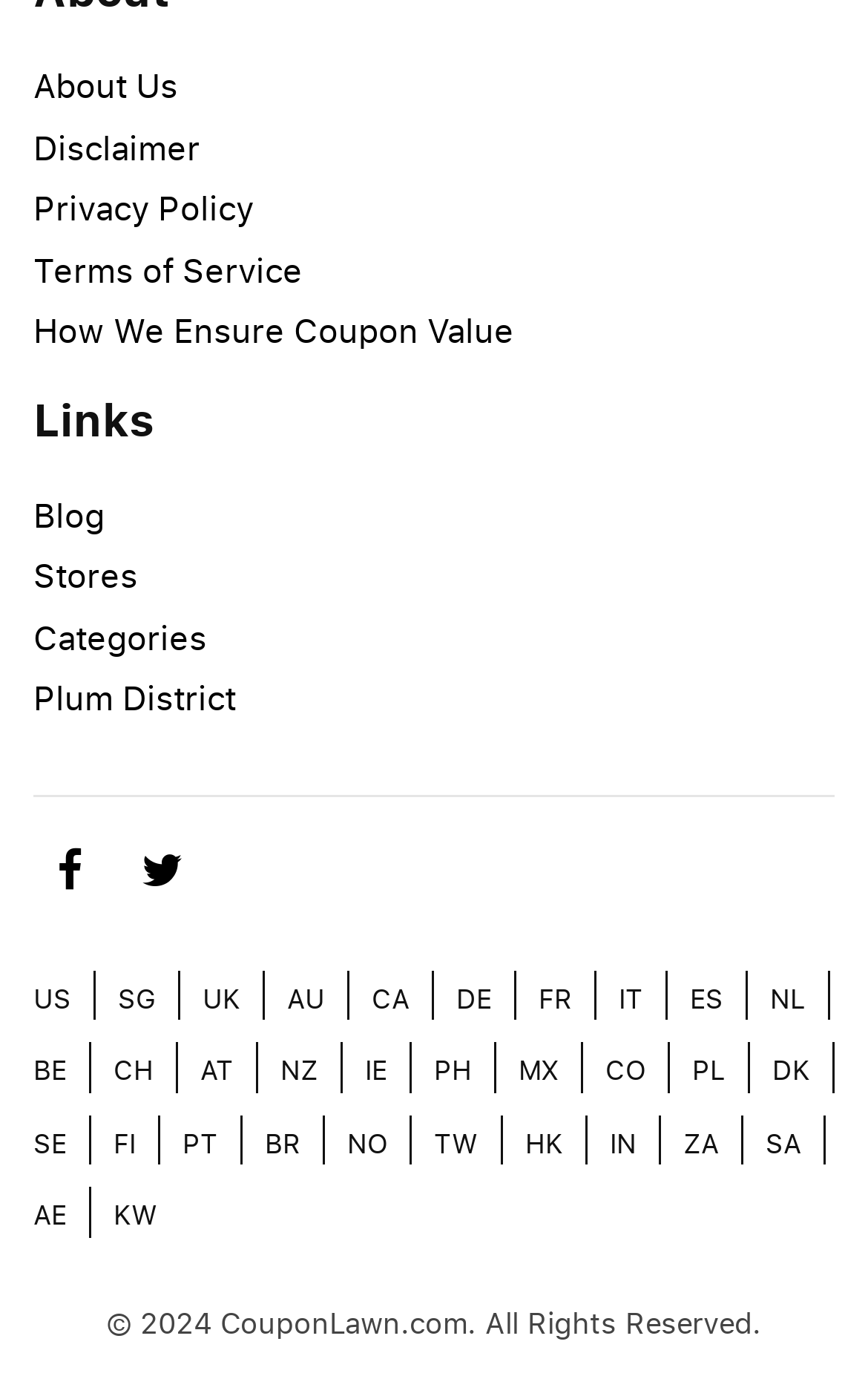Locate the bounding box coordinates of the element you need to click to accomplish the task described by this instruction: "Click on About Us".

[0.038, 0.046, 0.205, 0.078]